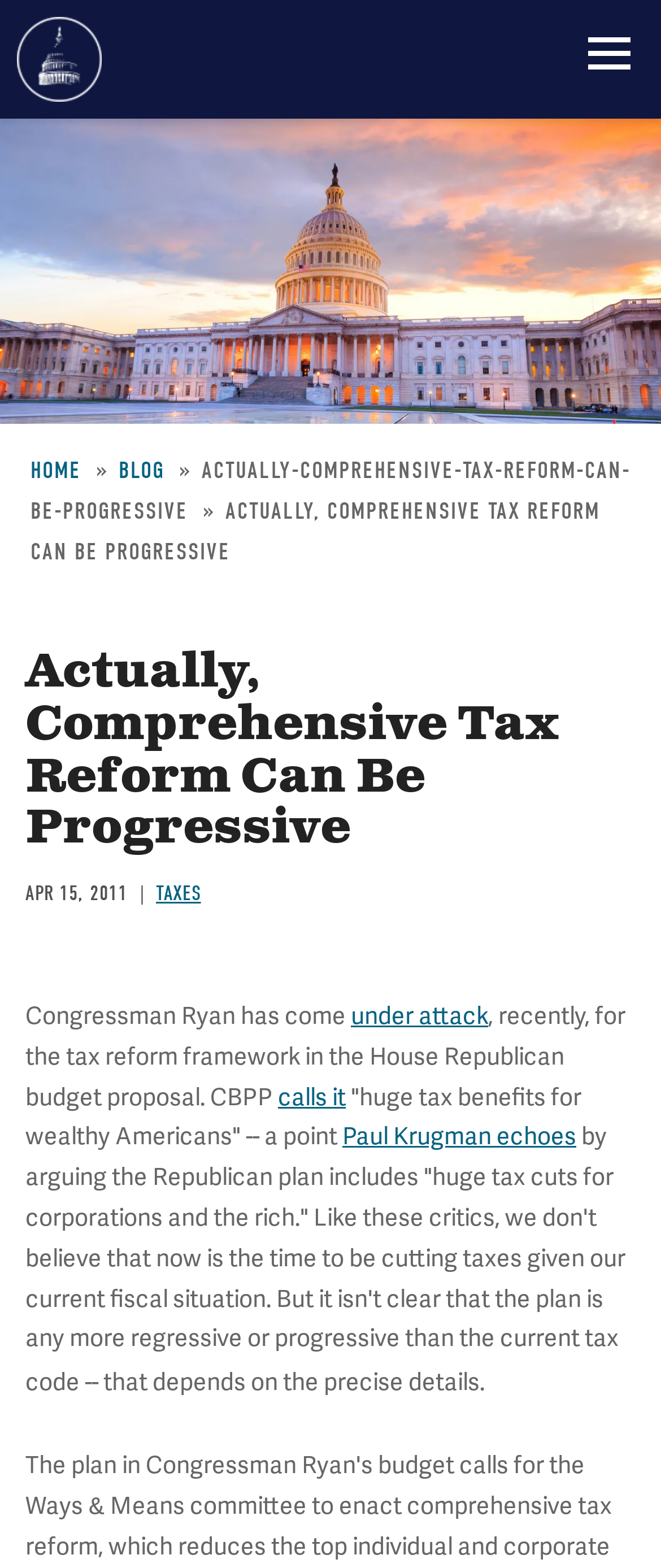Explain the webpage's layout and main content in detail.

The webpage appears to be a blog post or article discussing tax reform and its potential impact on wealthy Americans. At the top of the page, there is a heading that reads "Committee for a Responsible Federal Budget" and a link to skip to the main content. 

To the top right, there is a menu link. Below the heading, there is a navigation section with a breadcrumb trail that includes links to "HOME" and "BLOG", as well as the title of the current page, "Actually, Comprehensive Tax Reform Can Be Progressive". 

The main content of the page is divided into sections. The first section has a heading with the same title as the page, followed by a time stamp indicating the post was published on April 15, 2011. 

Below the time stamp, there is a link to "TAXES" and a block of text that discusses Congressman Ryan's tax reform framework and its criticism by the Center on Budget and Policy Priorities (CBPP) and Paul Krugman. The text argues that the plan's impact on wealthy Americans depends on the precise details. 

There are several links throughout the text, including "under attack", "calls it", and "Paul Krugman echoes", which suggest that the article is referencing external sources or opinions. Overall, the webpage appears to be a discussion on tax reform and its potential implications.